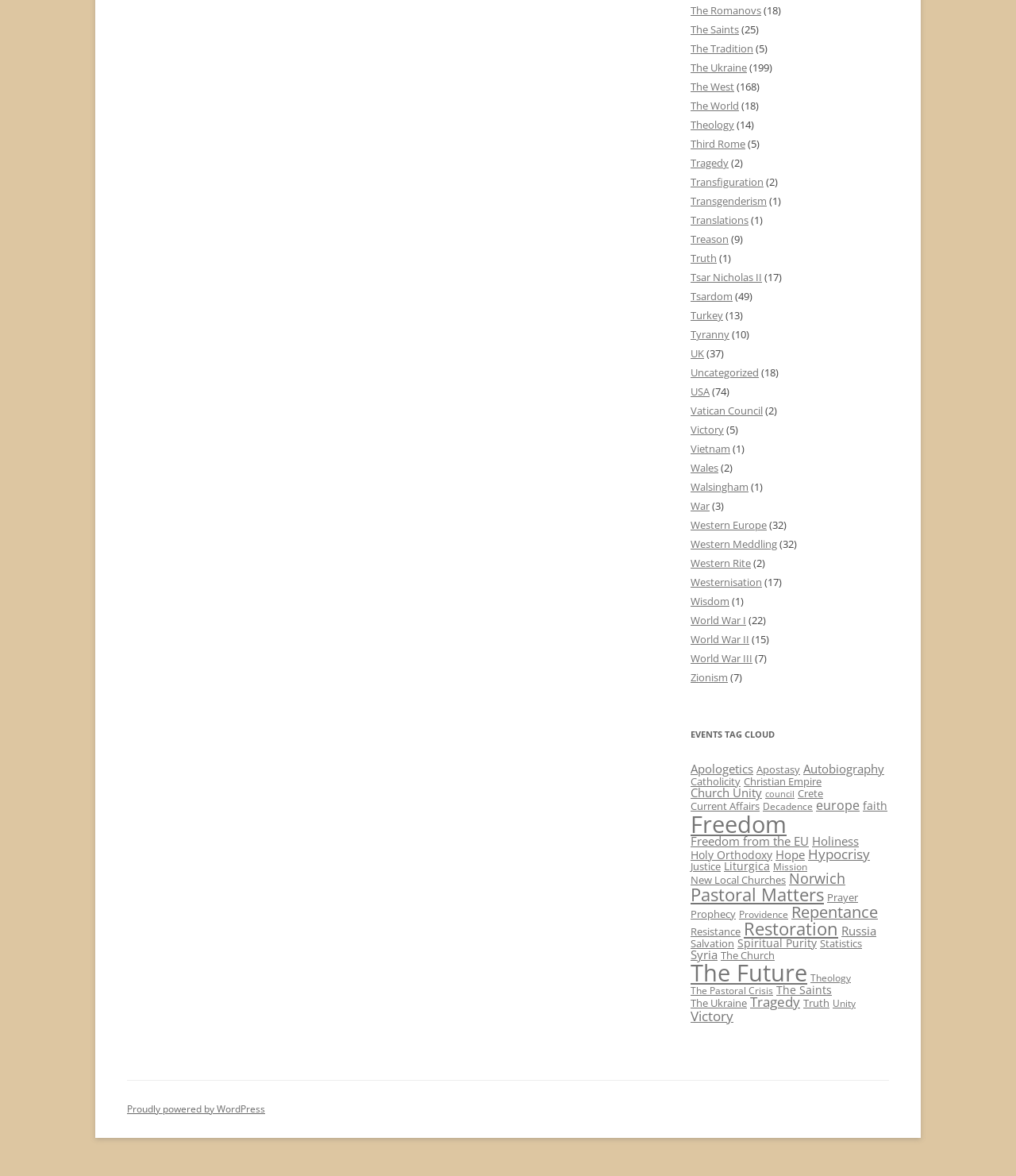Highlight the bounding box of the UI element that corresponds to this description: "Third Rome".

[0.68, 0.116, 0.734, 0.128]